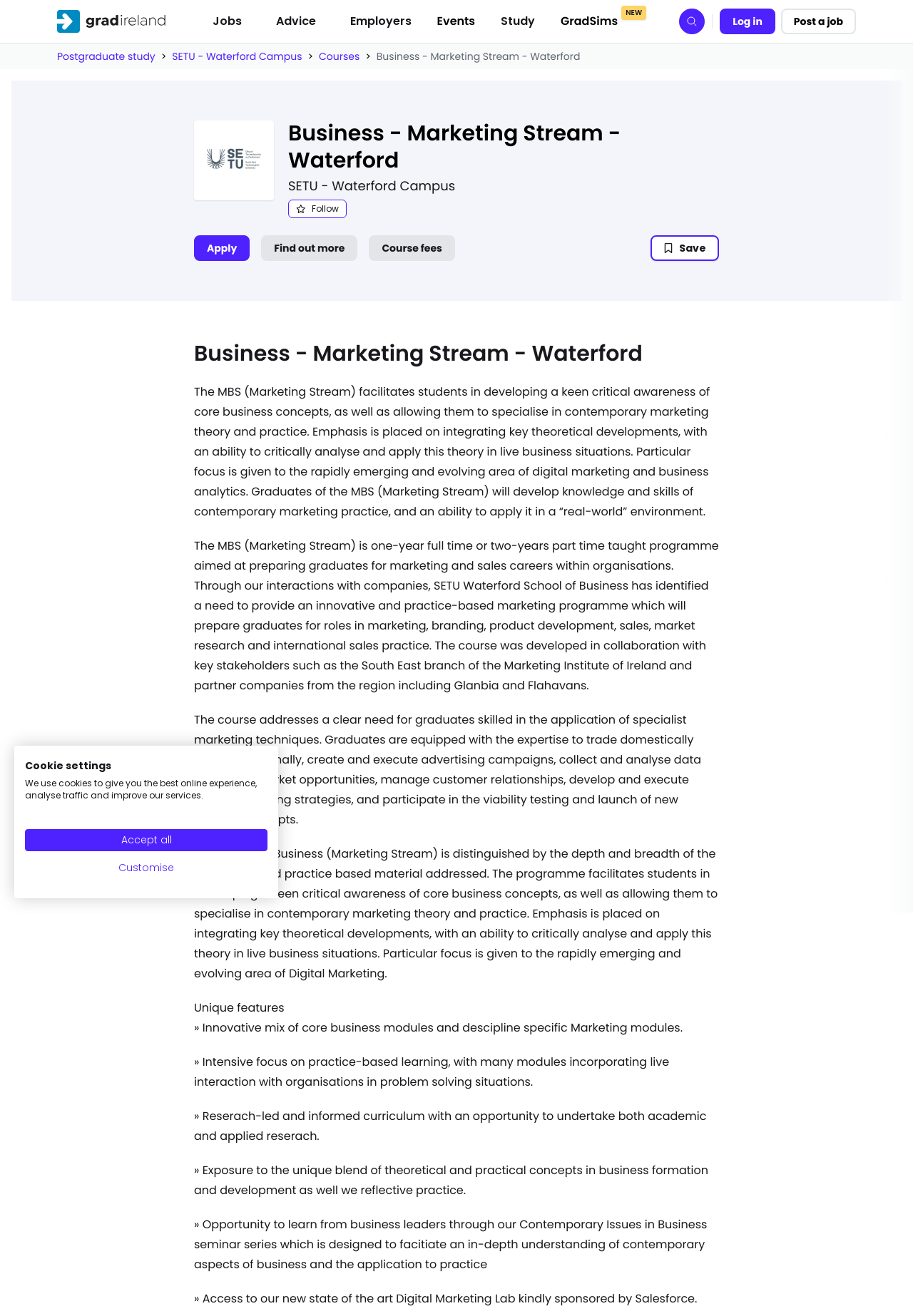Please provide the bounding box coordinates for the element that needs to be clicked to perform the following instruction: "Click the 'Log in' link". The coordinates should be given as four float numbers between 0 and 1, i.e., [left, top, right, bottom].

[0.788, 0.007, 0.849, 0.026]